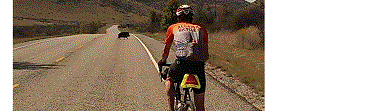Explain the contents of the image with as much detail as possible.

In this dynamic image, a cyclist rides along a scenic road, showcasing the freedom and adventure of biking. The cyclist, wearing an orange jersey with reflective details, appears focused as they navigate the open roadway. Surrounding them are rolling hills and sparse vegetation, highlighting the tranquil beauty of the landscape. A car can be seen in the opposite lane, emphasizing the coexistence of cyclists and vehicles on this rural route. The image captures the essence of outdoor cycling, encouraging viewers to explore the joys of biking in expansive natural settings.